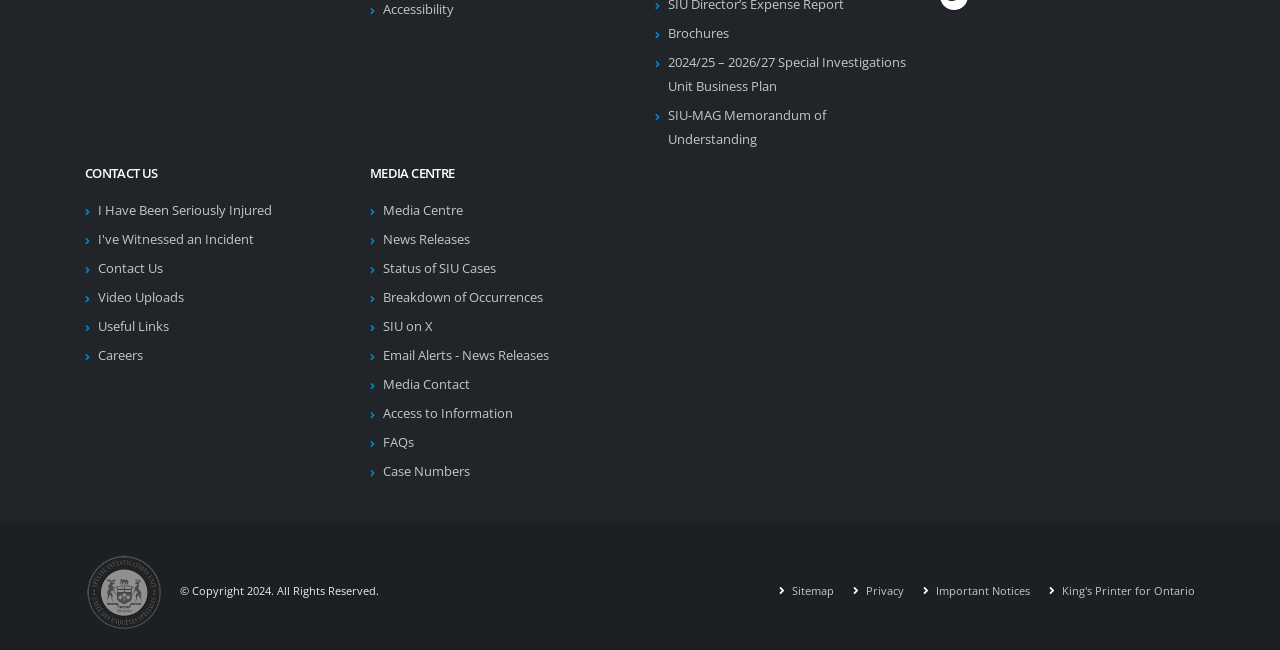Extract the bounding box coordinates for the HTML element that matches this description: "SIU-MAG Memorandum of Understanding". The coordinates should be four float numbers between 0 and 1, i.e., [left, top, right, bottom].

[0.522, 0.165, 0.645, 0.228]